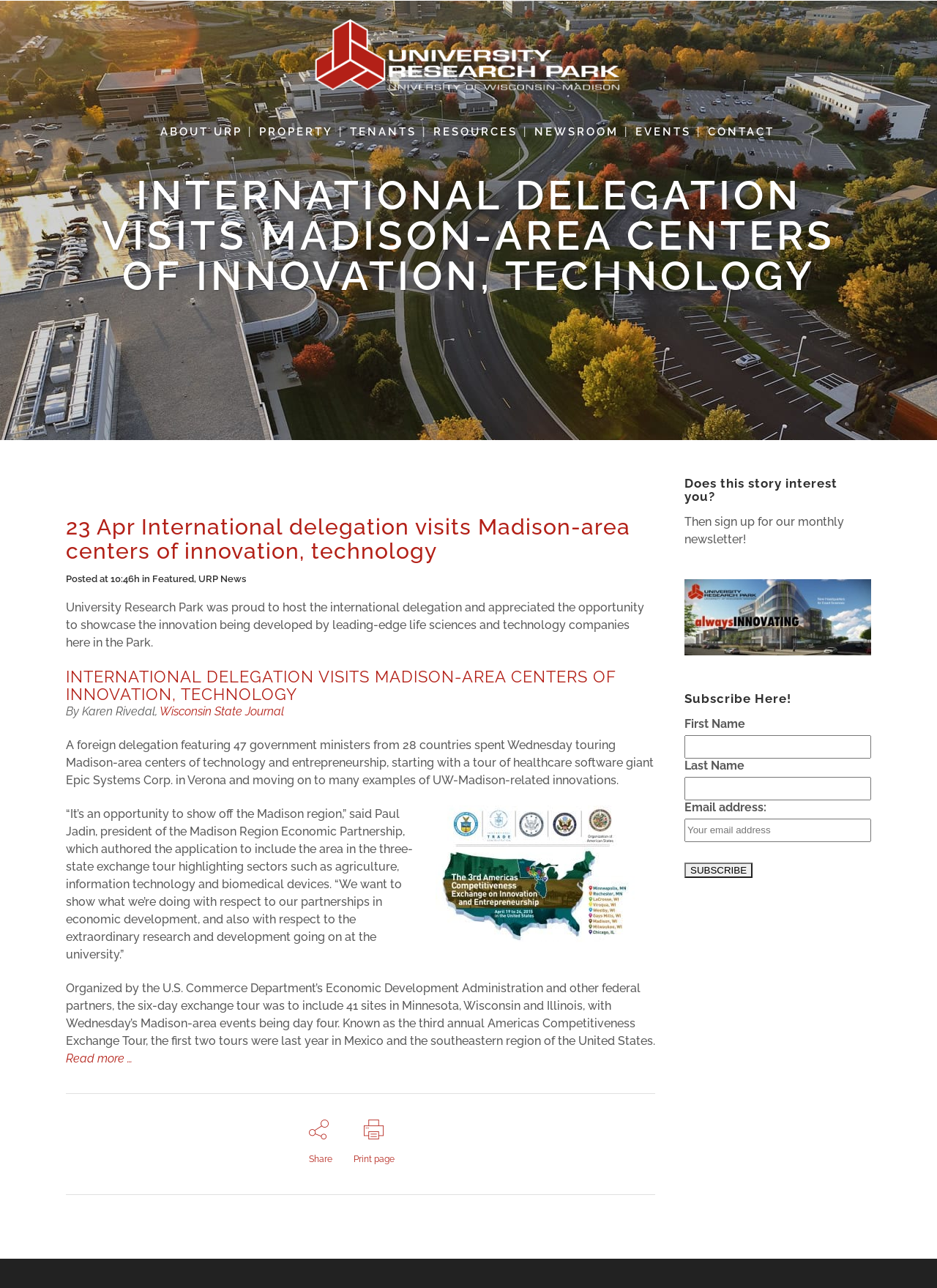What is the purpose of the newsletter subscription section?
Please give a detailed and elaborate explanation in response to the question.

The purpose of the newsletter subscription section can be inferred from the text 'Then sign up for our monthly newsletter!' and the presence of input fields for first name, last name, and email address. The section is likely intended to allow users to subscribe to a monthly newsletter to receive updates from the University Research Park.